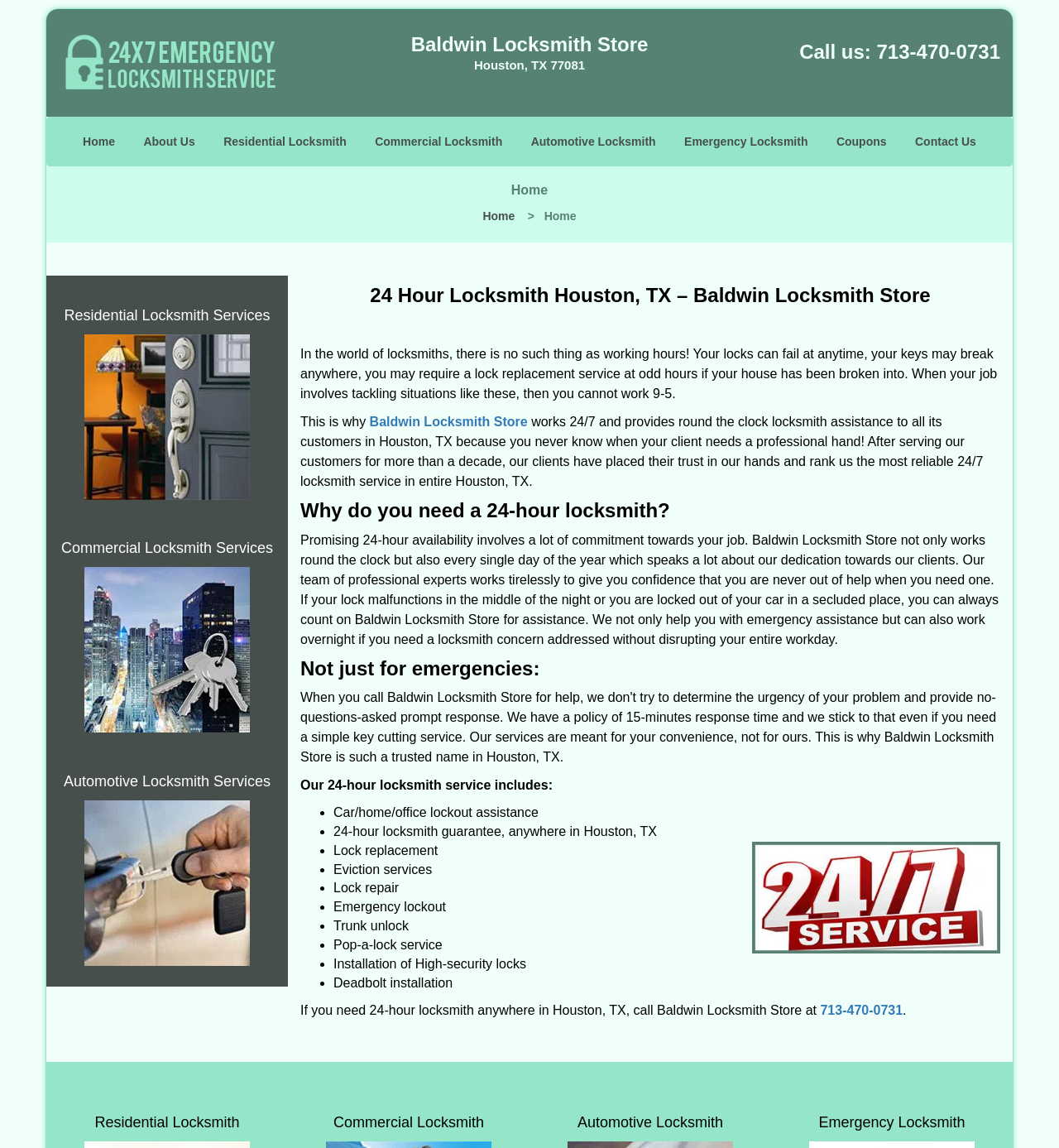Kindly determine the bounding box coordinates for the area that needs to be clicked to execute this instruction: "Get Emergency Locksmith assistance".

[0.634, 0.102, 0.775, 0.145]